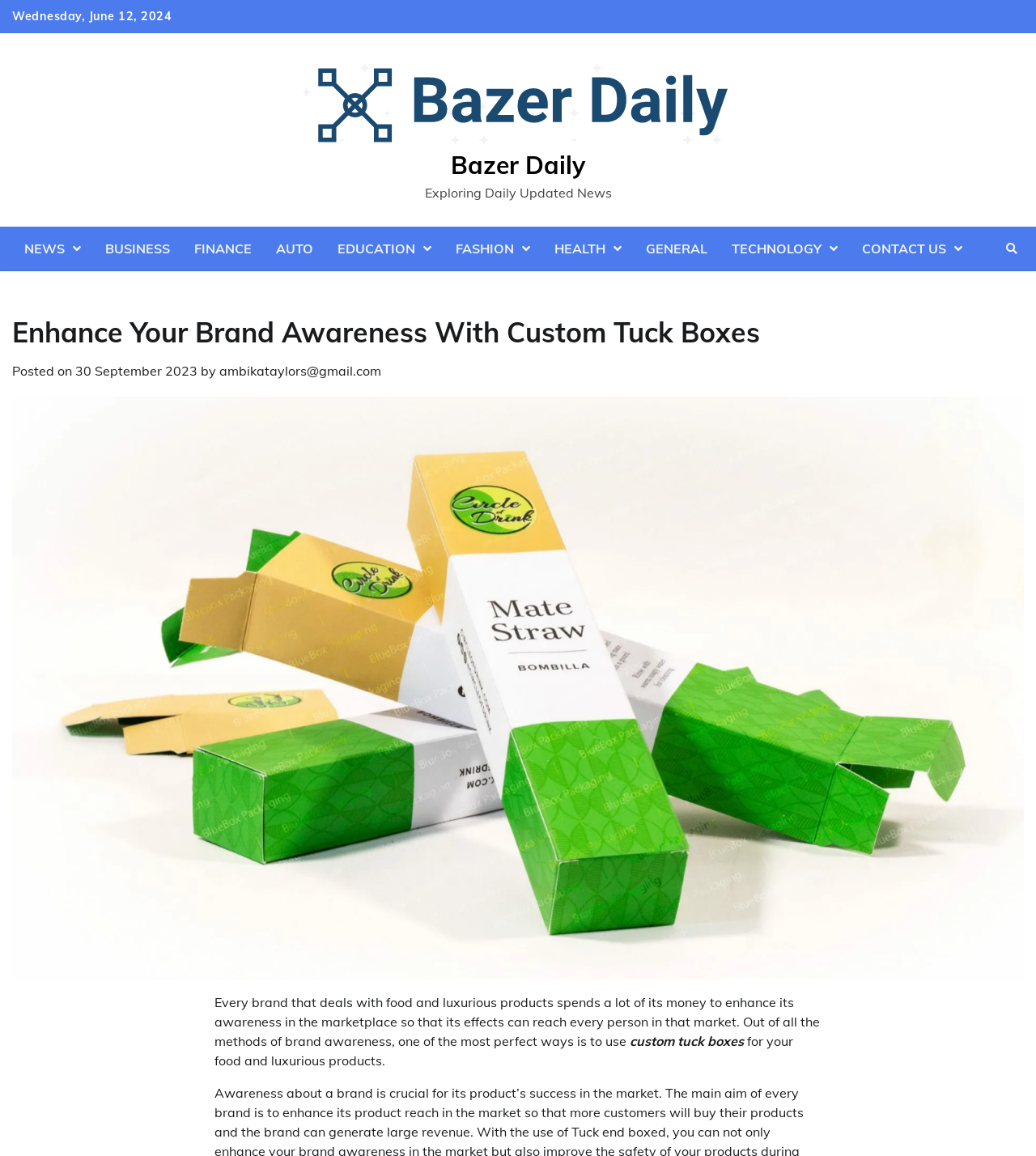Please extract the primary headline from the webpage.

Enhance Your Brand Awareness With Custom Tuck Boxes